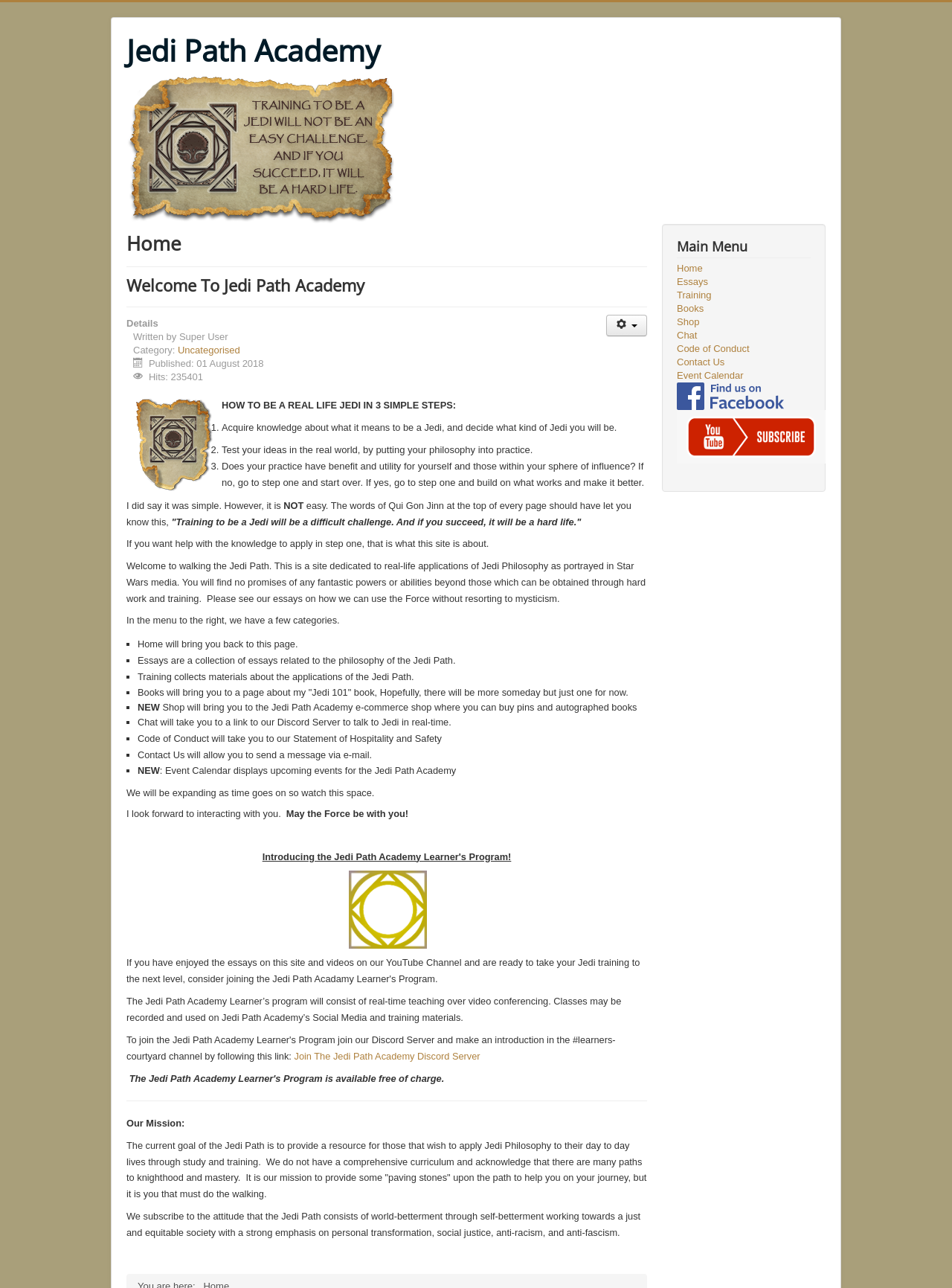Carefully observe the image and respond to the question with a detailed answer:
How many steps are there to become a real-life Jedi?

The webpage lists three steps to become a real-life Jedi: Acquire knowledge, Test your ideas, and Reflect on your practice.